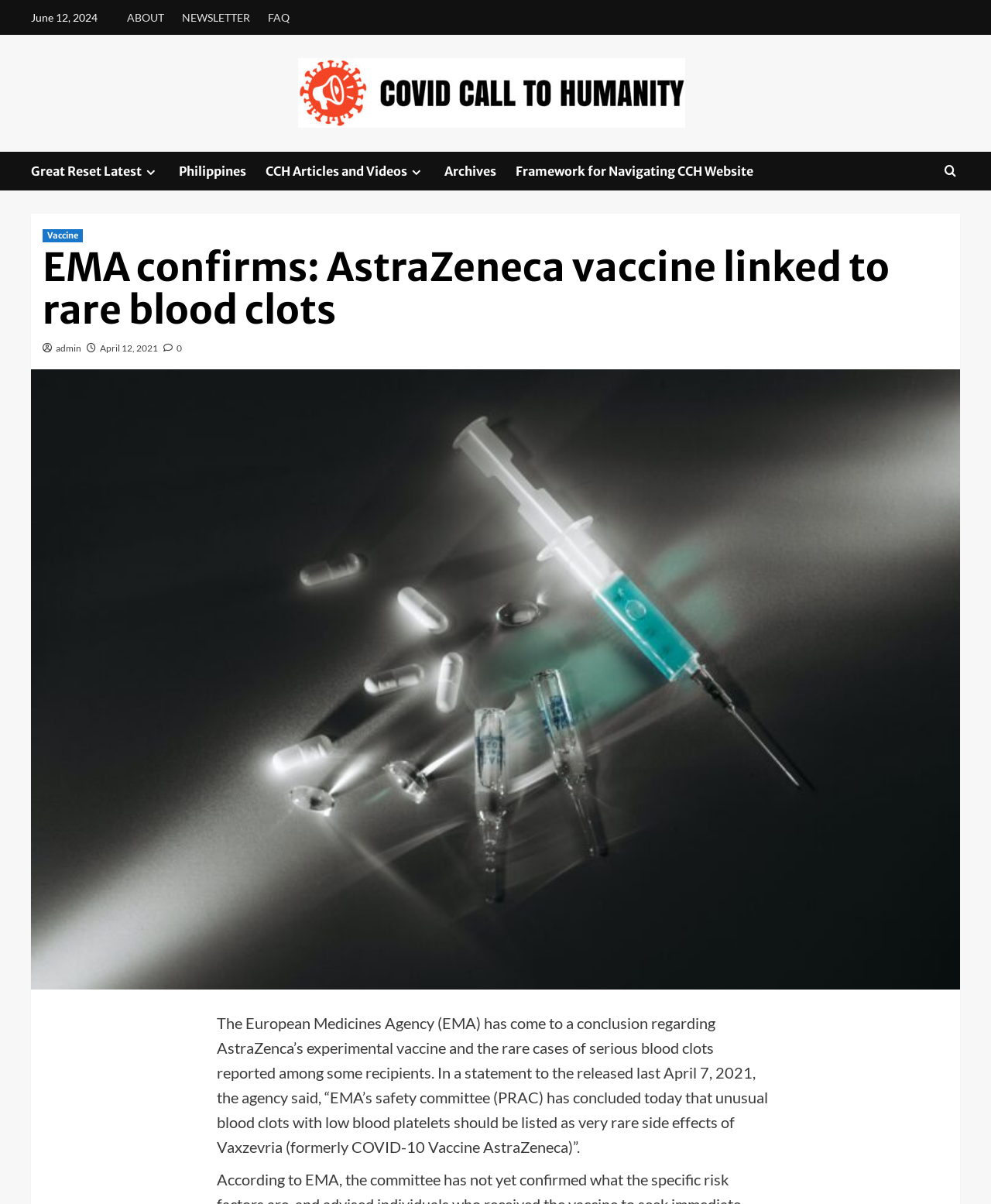Please give a concise answer to this question using a single word or phrase: 
What is the organization mentioned in the article?

European Medicines Agency